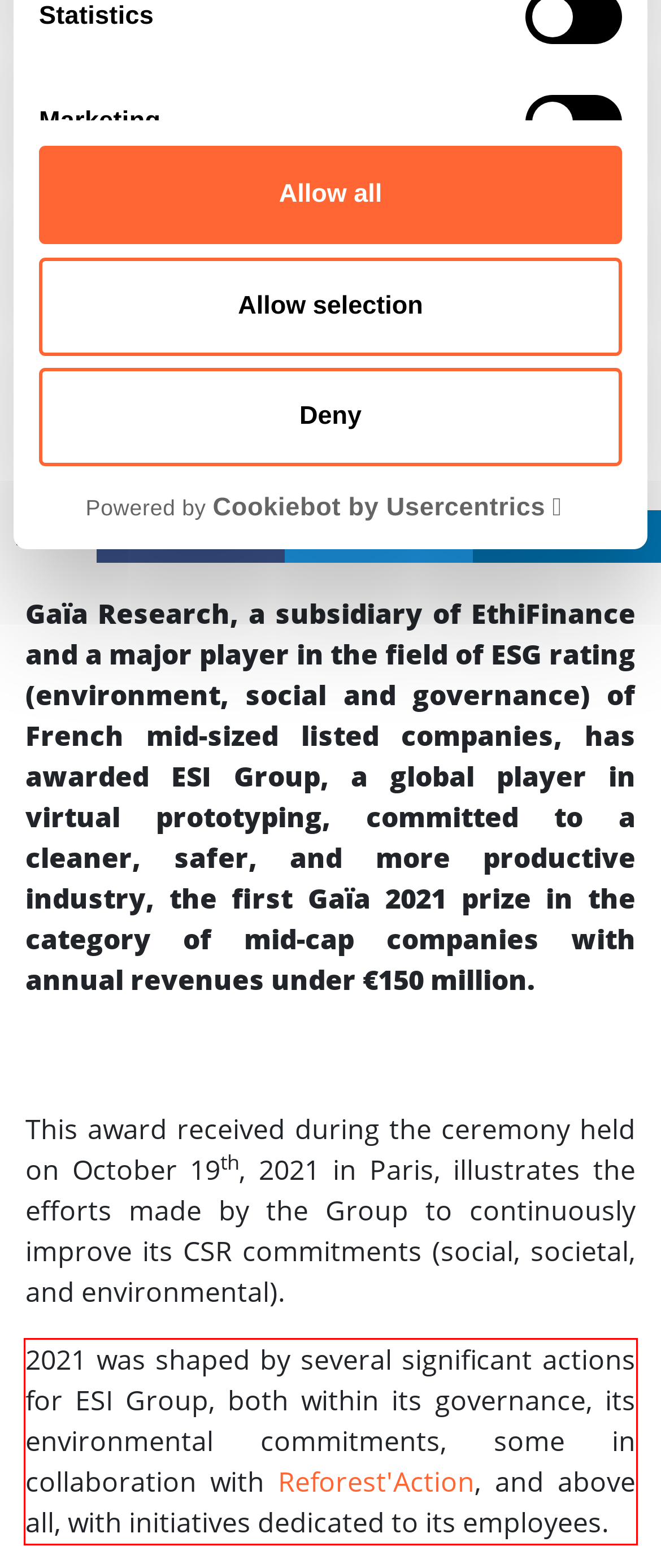Please look at the screenshot provided and find the red bounding box. Extract the text content contained within this bounding box.

2021 was shaped by several significant actions for ESI Group, both within its governance, its environmental commitments, some in collaboration with Reforest'Action, and above all, with initiatives dedicated to its employees.